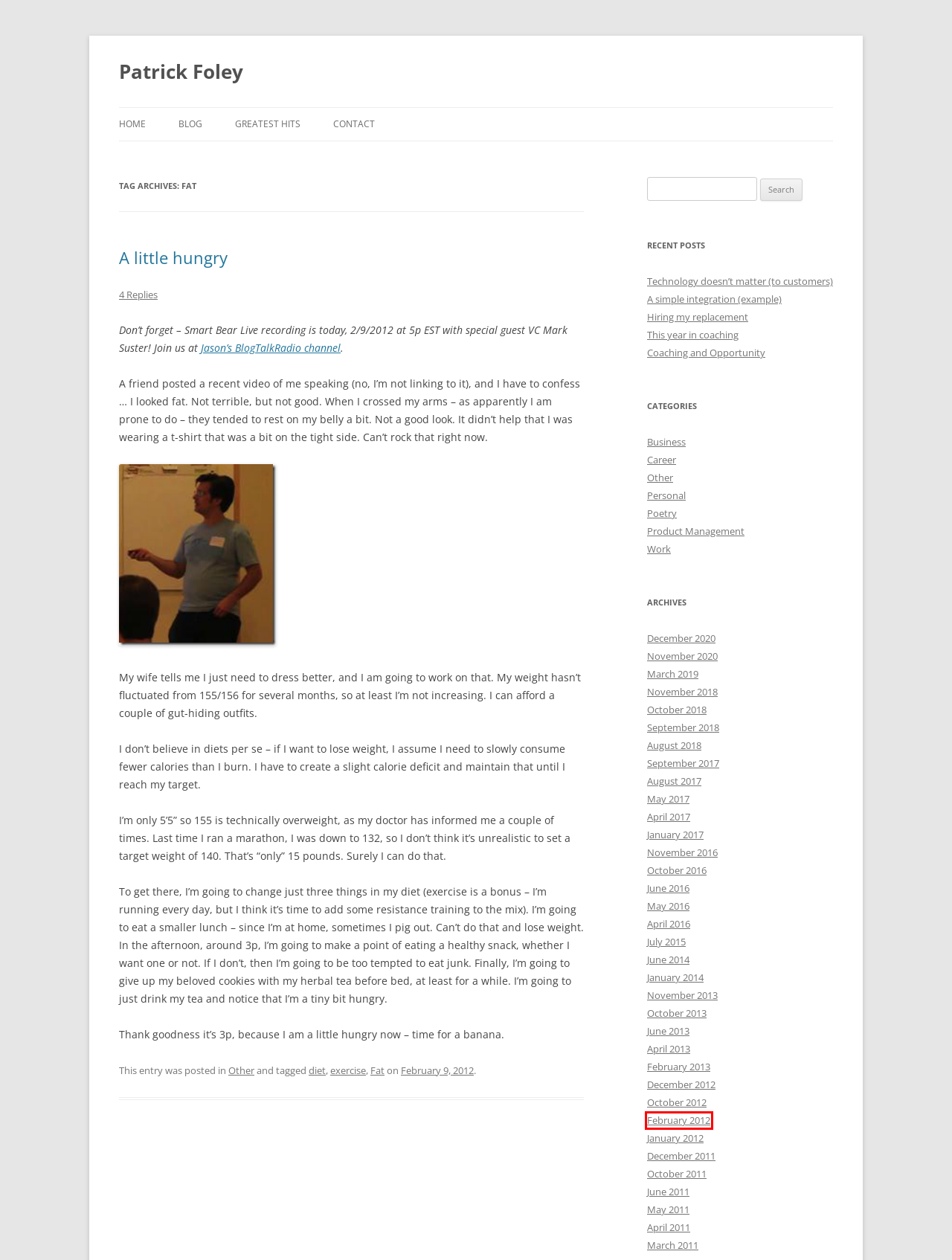Examine the screenshot of a webpage featuring a red bounding box and identify the best matching webpage description for the new page that results from clicking the element within the box. Here are the options:
A. Poetry | Patrick Foley
B. Patrick Foley
C. February | 2012 | Patrick Foley
D. September | 2018 | Patrick Foley
E. Blog | Patrick Foley
F. April | 2016 | Patrick Foley
G. Greatest Hits | Patrick Foley
H. This year in coaching | Patrick Foley

C